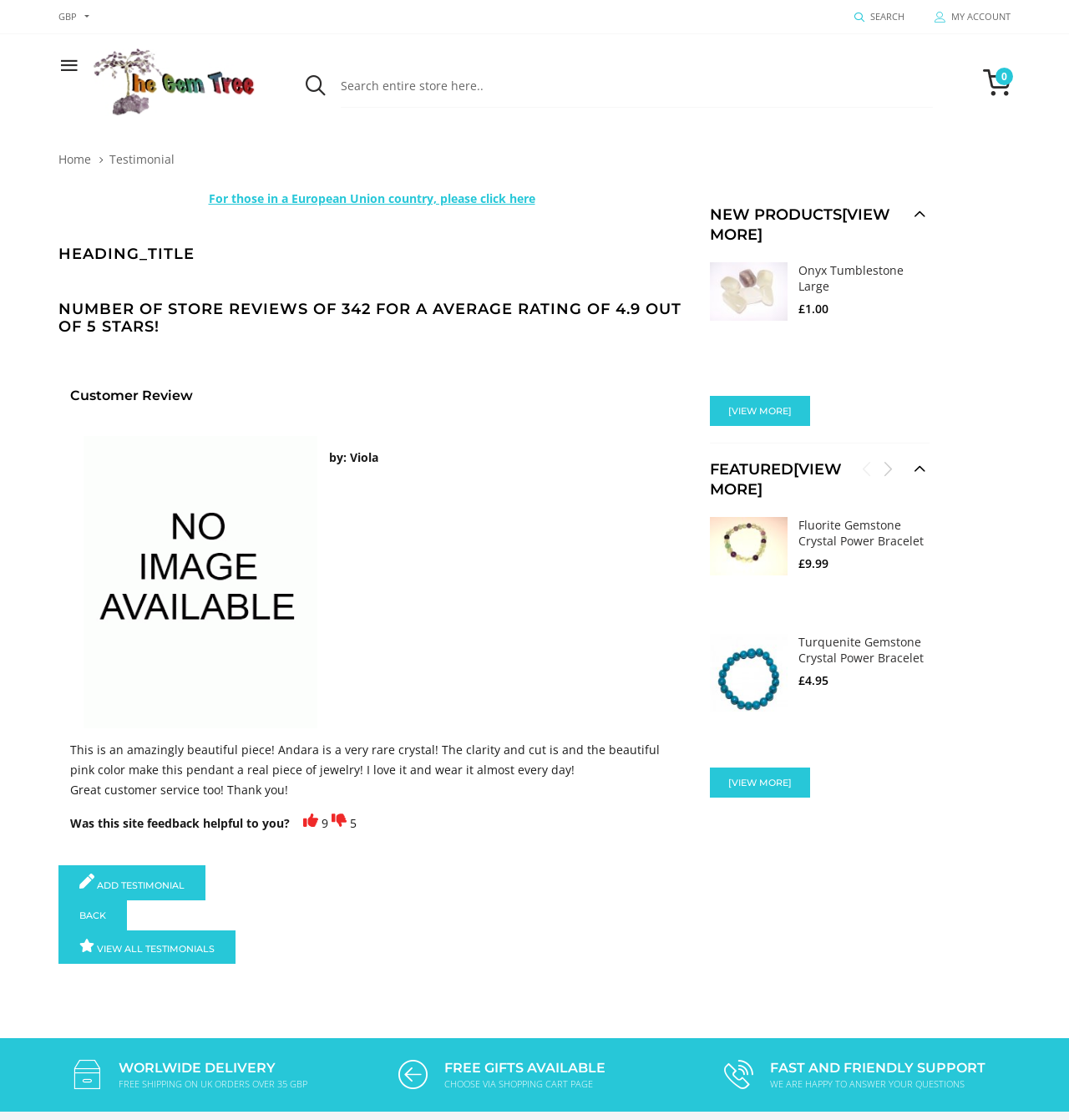Please locate the bounding box coordinates of the element that should be clicked to complete the given instruction: "Search for products".

None